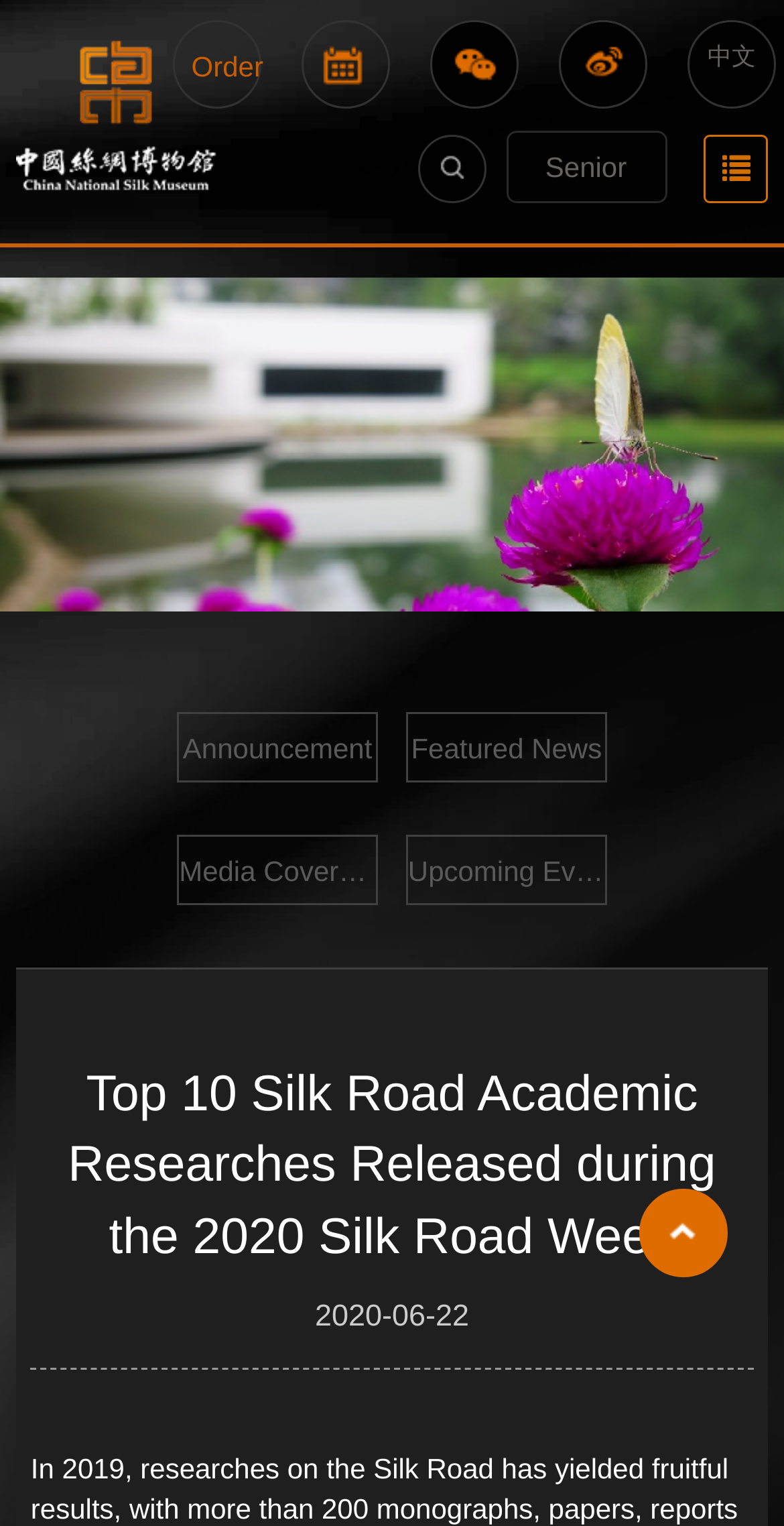Find the bounding box coordinates of the element you need to click on to perform this action: 'check featured news'. The coordinates should be represented by four float values between 0 and 1, in the format [left, top, right, bottom].

[0.52, 0.467, 0.772, 0.513]